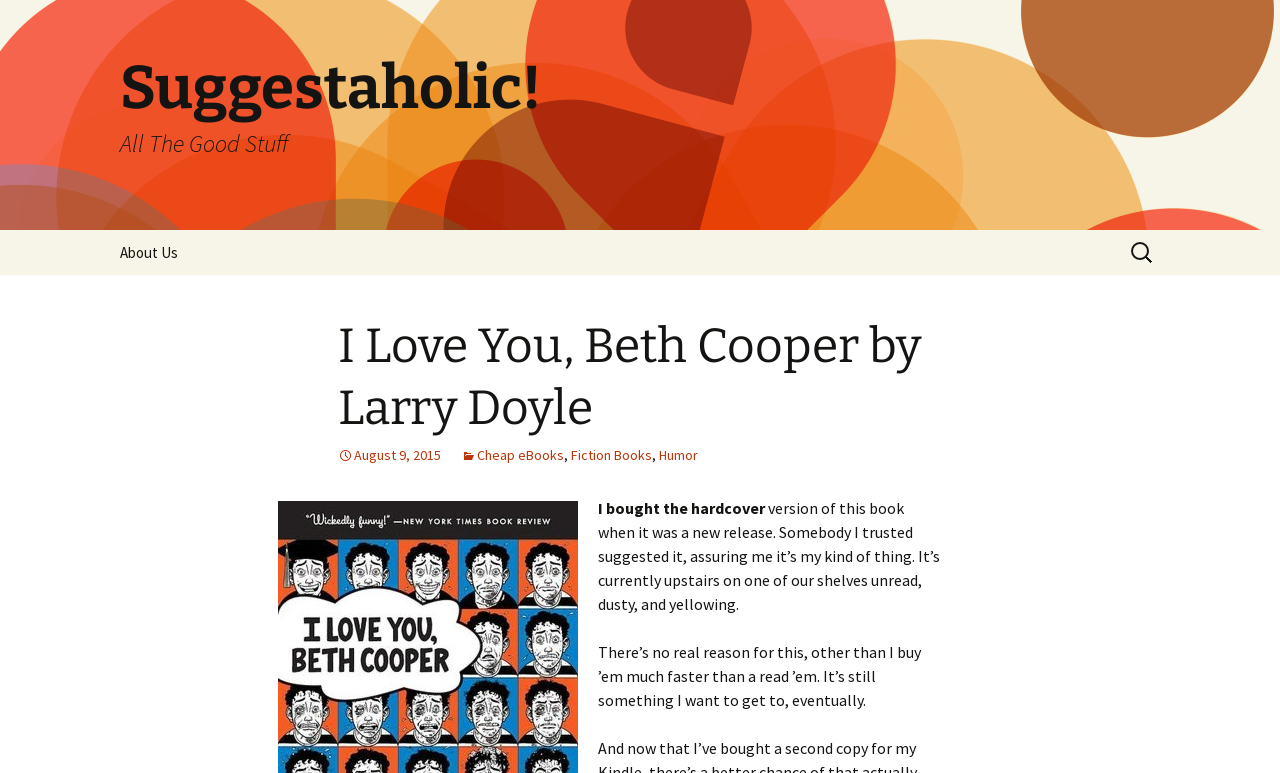What is the current status of the book?
Answer the question using a single word or phrase, according to the image.

Unread